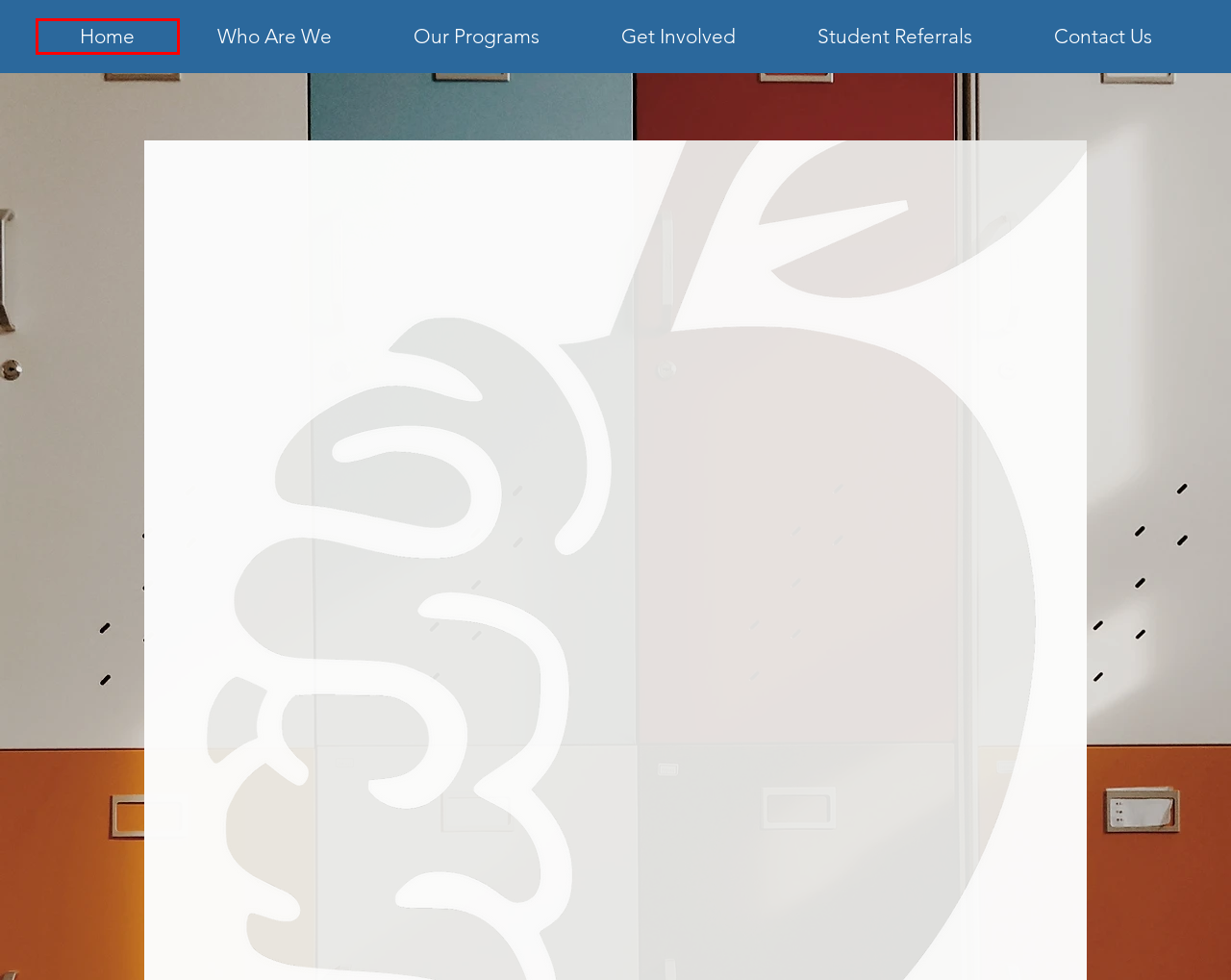You are provided a screenshot of a webpage featuring a red bounding box around a UI element. Choose the webpage description that most accurately represents the new webpage after clicking the element within the red bounding box. Here are the candidates:
A. Join Our Team | Boosted Diplomas
B. Contact Us | Boosted Diplomas
C. Our Programs | Boosted Diplomas
D. What We Do | Boosted Diplomas
E. Funding Priorities - CFNN | Boosted Diplomas
F. Supplemental Educational Services | Boosted Diplomas | Reno
G. Sponsor A Child | Boosted Diplomas
H. Board of Directors  | Boosted Diplomas

F